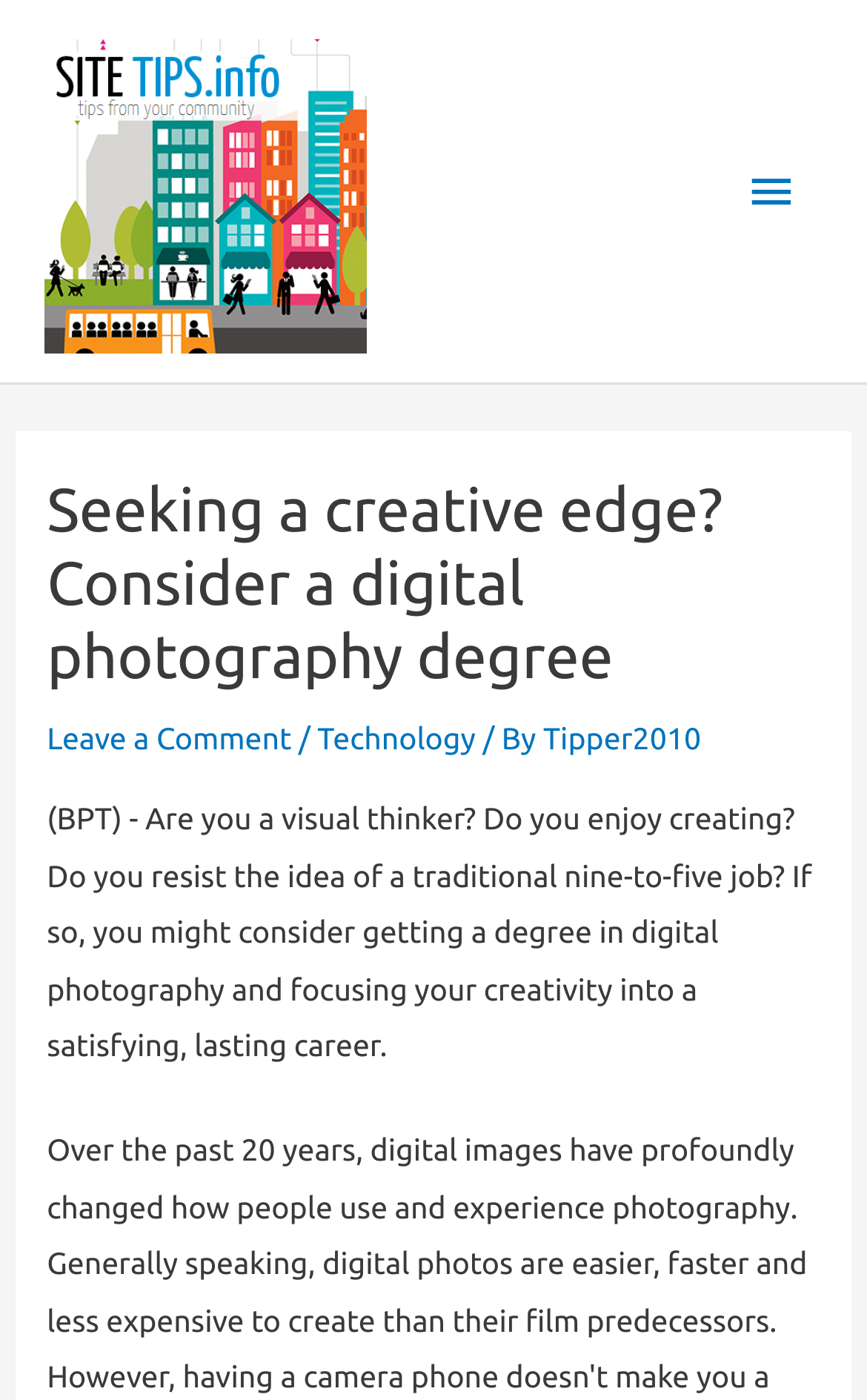Carefully examine the image and provide an in-depth answer to the question: Who is the author of the article?

I found the author of the article by looking at the link element with the text 'Tipper2010', which is located near the text 'By', suggesting that Tipper2010 is the author of the article.